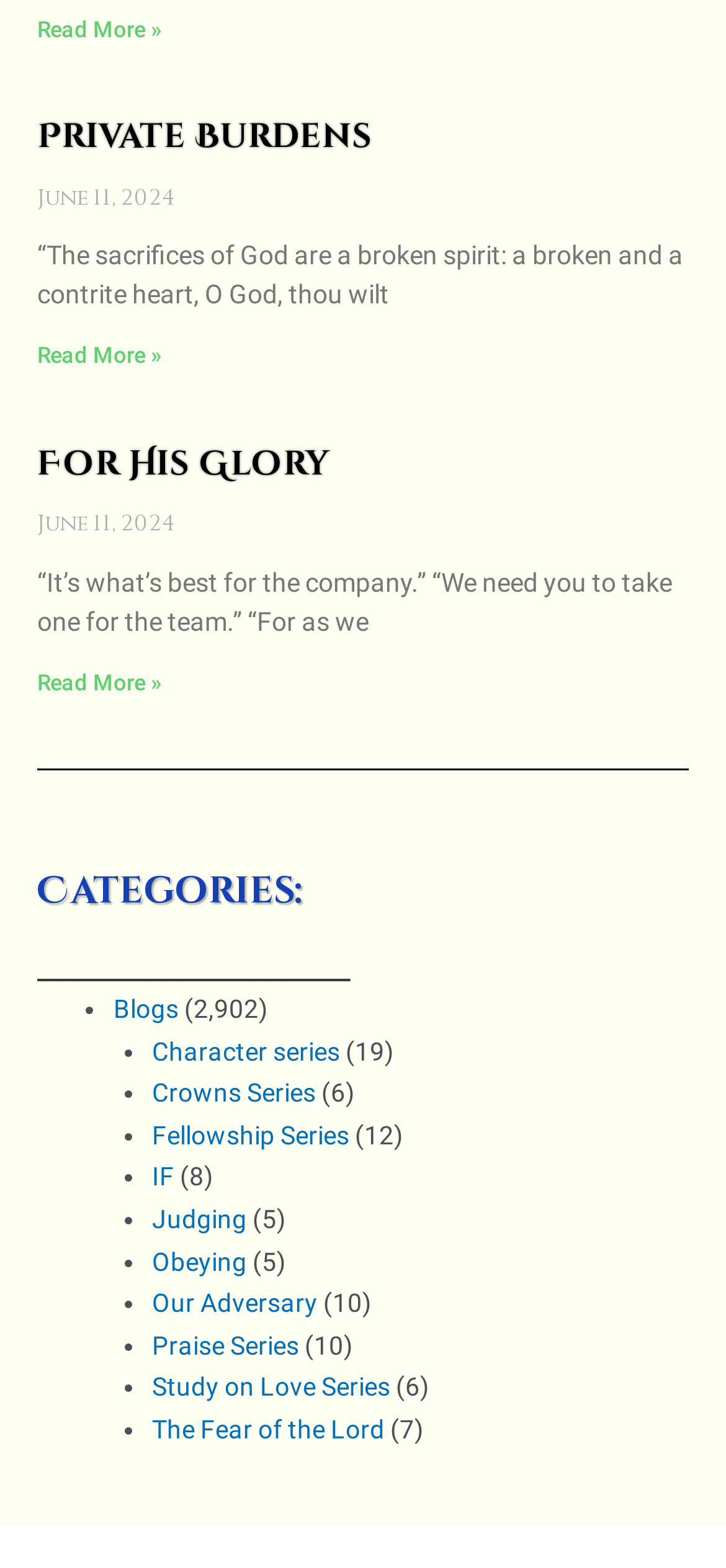Determine the bounding box coordinates of the target area to click to execute the following instruction: "Go to Blogs."

[0.156, 0.634, 0.246, 0.653]